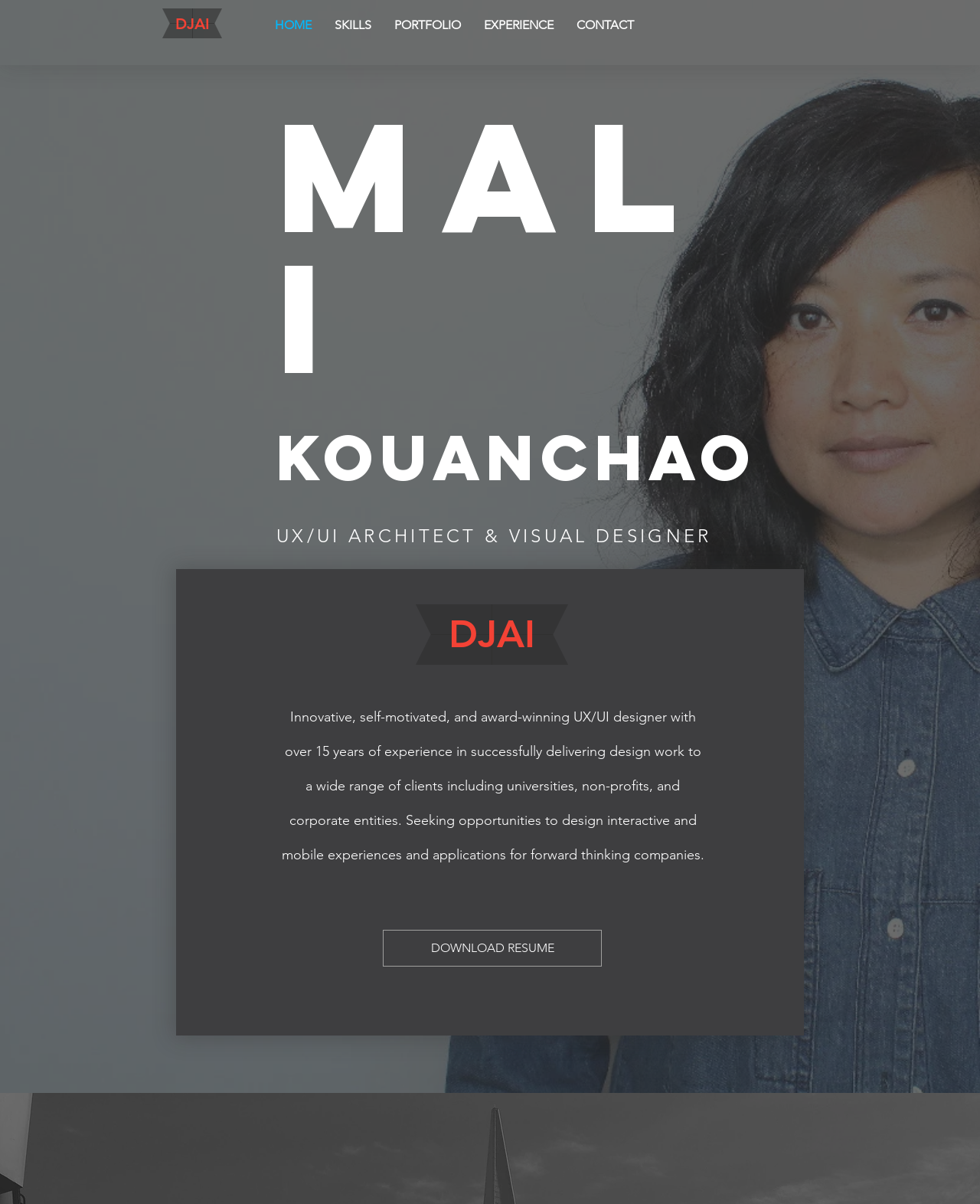Determine the bounding box for the UI element that matches this description: "SKILLS".

[0.33, 0.005, 0.391, 0.037]